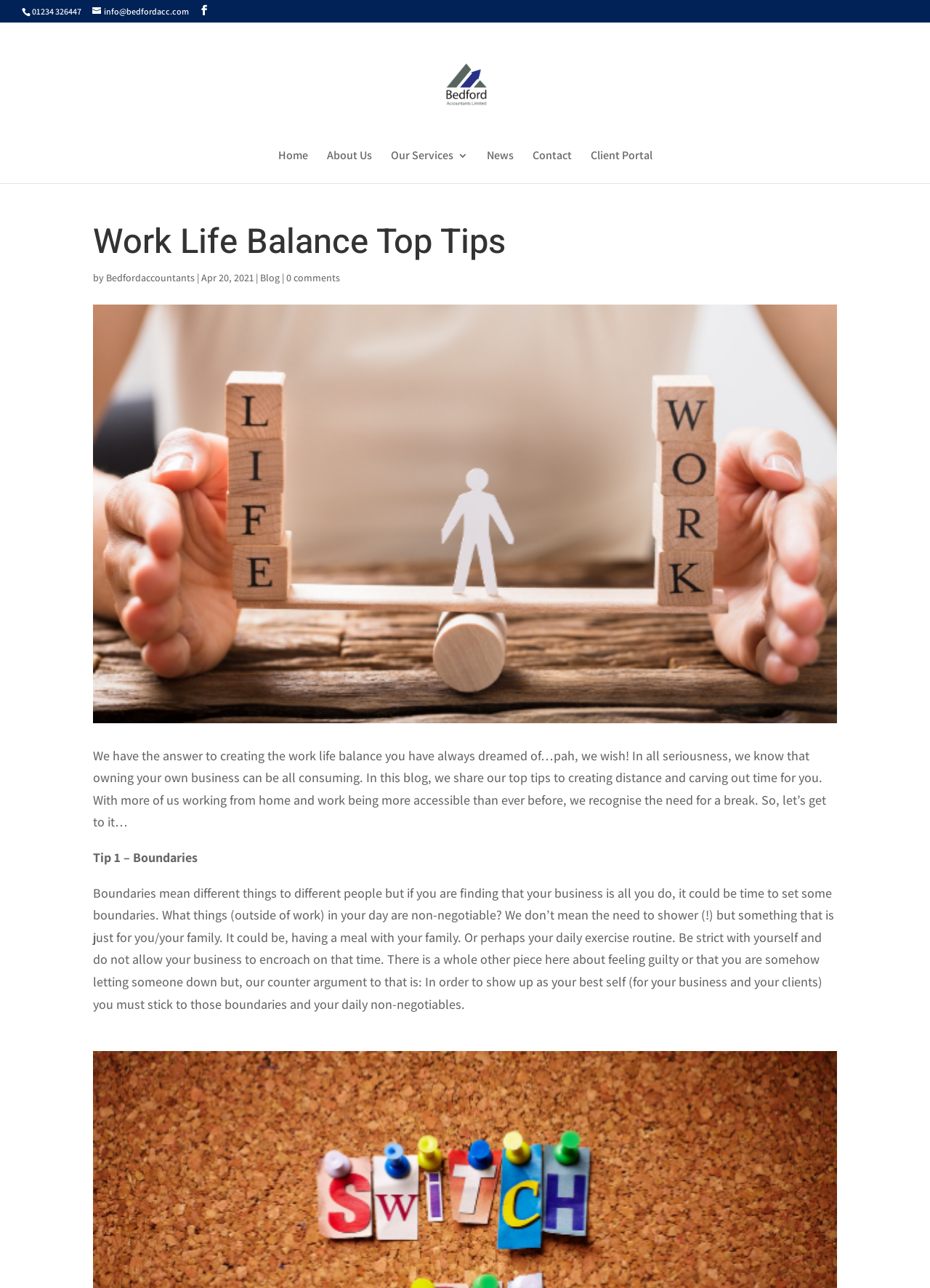What is the first tip for achieving work life balance?
Please look at the screenshot and answer in one word or a short phrase.

Boundaries